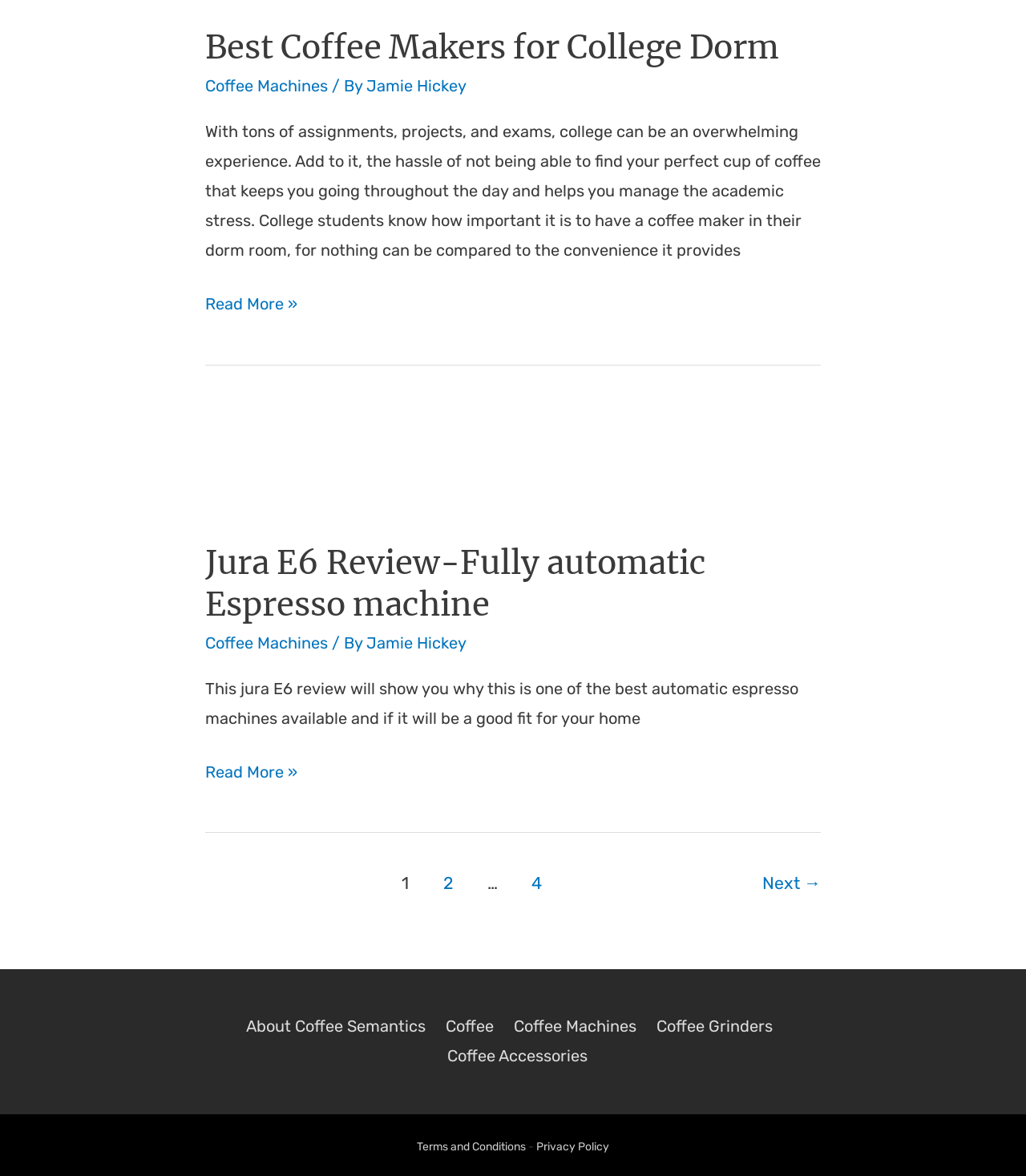Based on the element description: "Terms and Conditions", identify the UI element and provide its bounding box coordinates. Use four float numbers between 0 and 1, [left, top, right, bottom].

[0.406, 0.969, 0.512, 0.981]